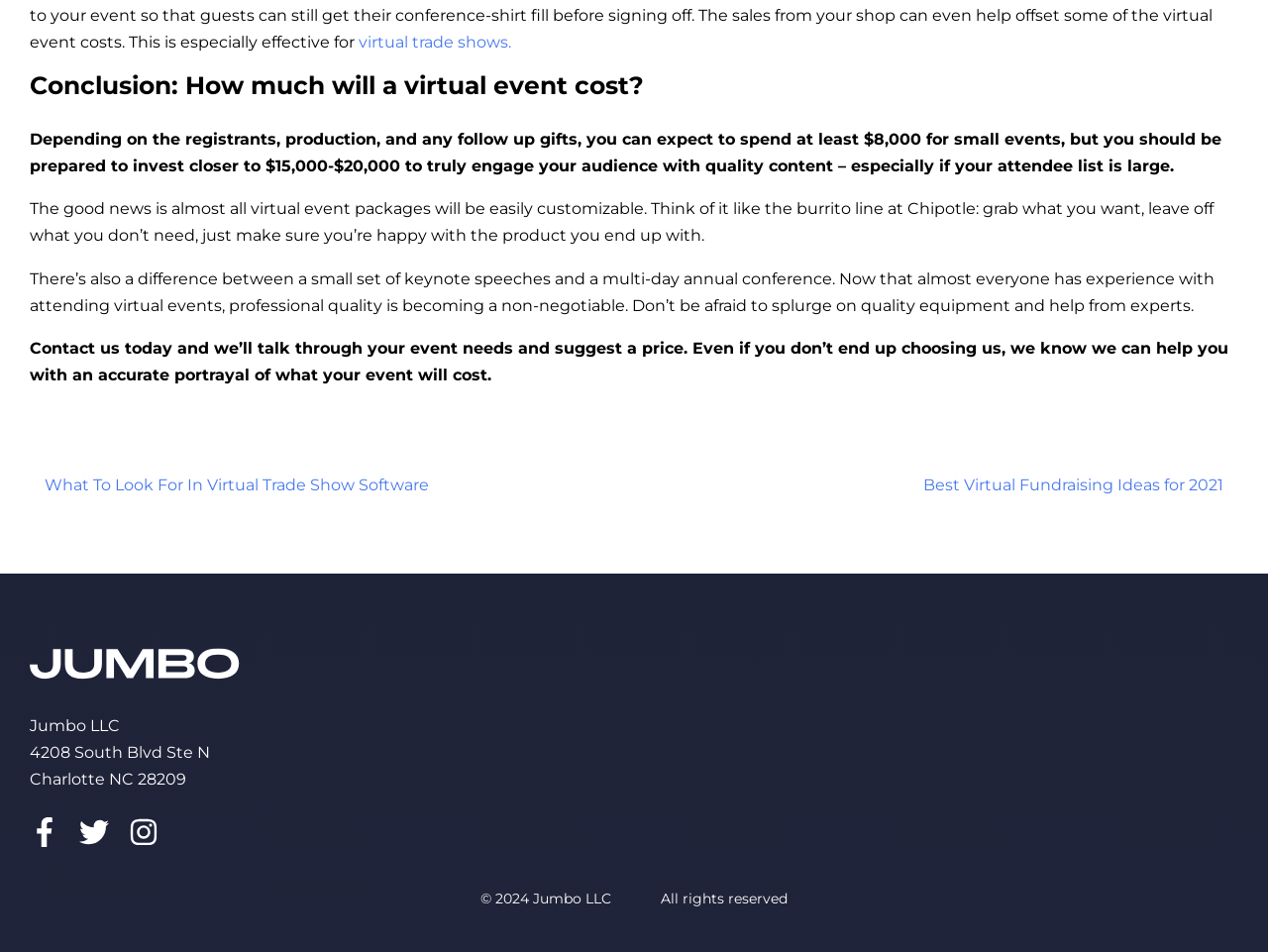Provide a brief response using a word or short phrase to this question:
What is the topic of the previous post?

Virtual Trade Show Software